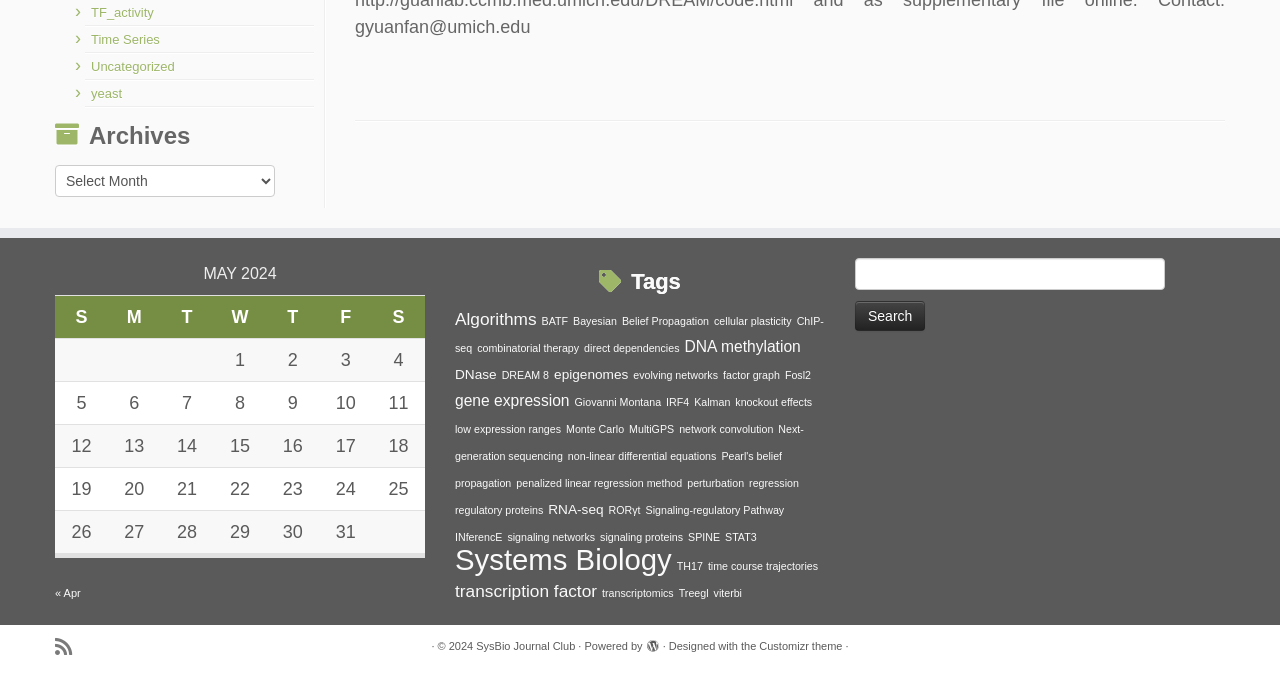What is the current month?
Refer to the image and provide a concise answer in one word or phrase.

MAY 2024